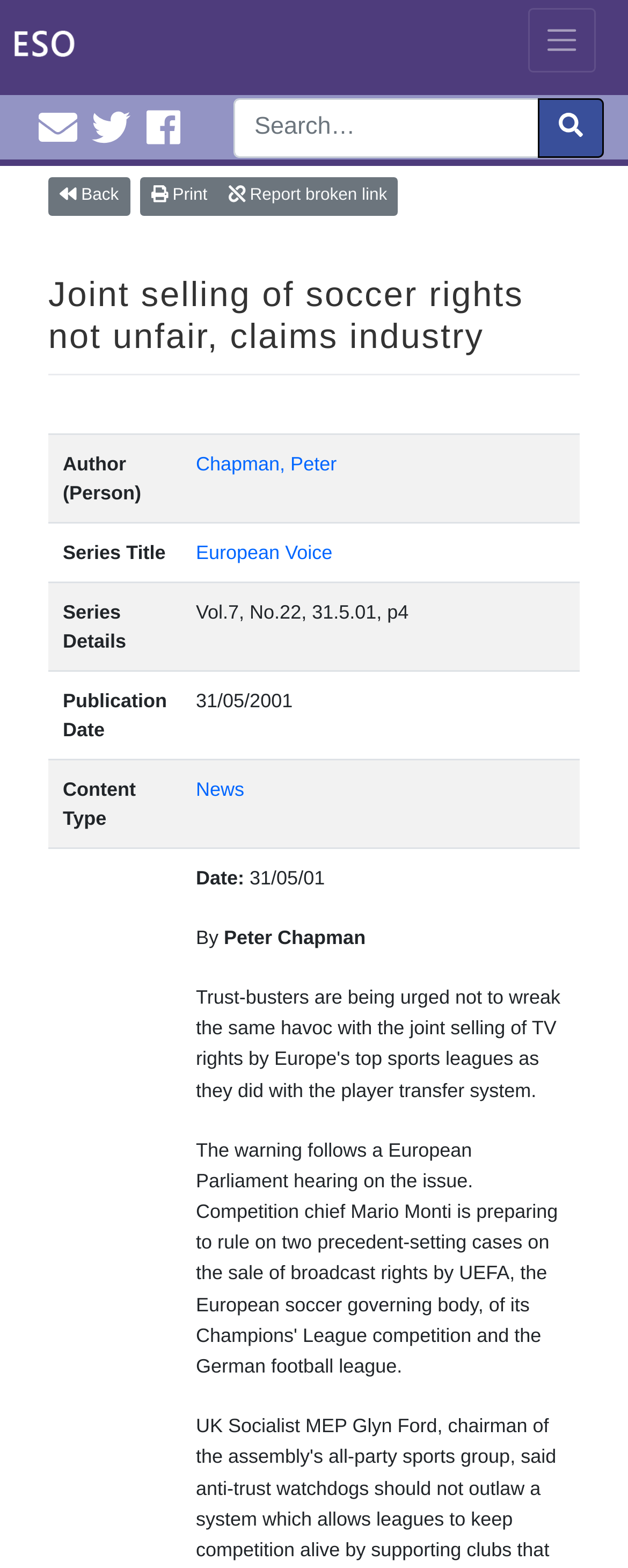Please determine the bounding box coordinates of the element's region to click for the following instruction: "Go to Cardiff EDC Twitter".

[0.132, 0.069, 0.209, 0.097]